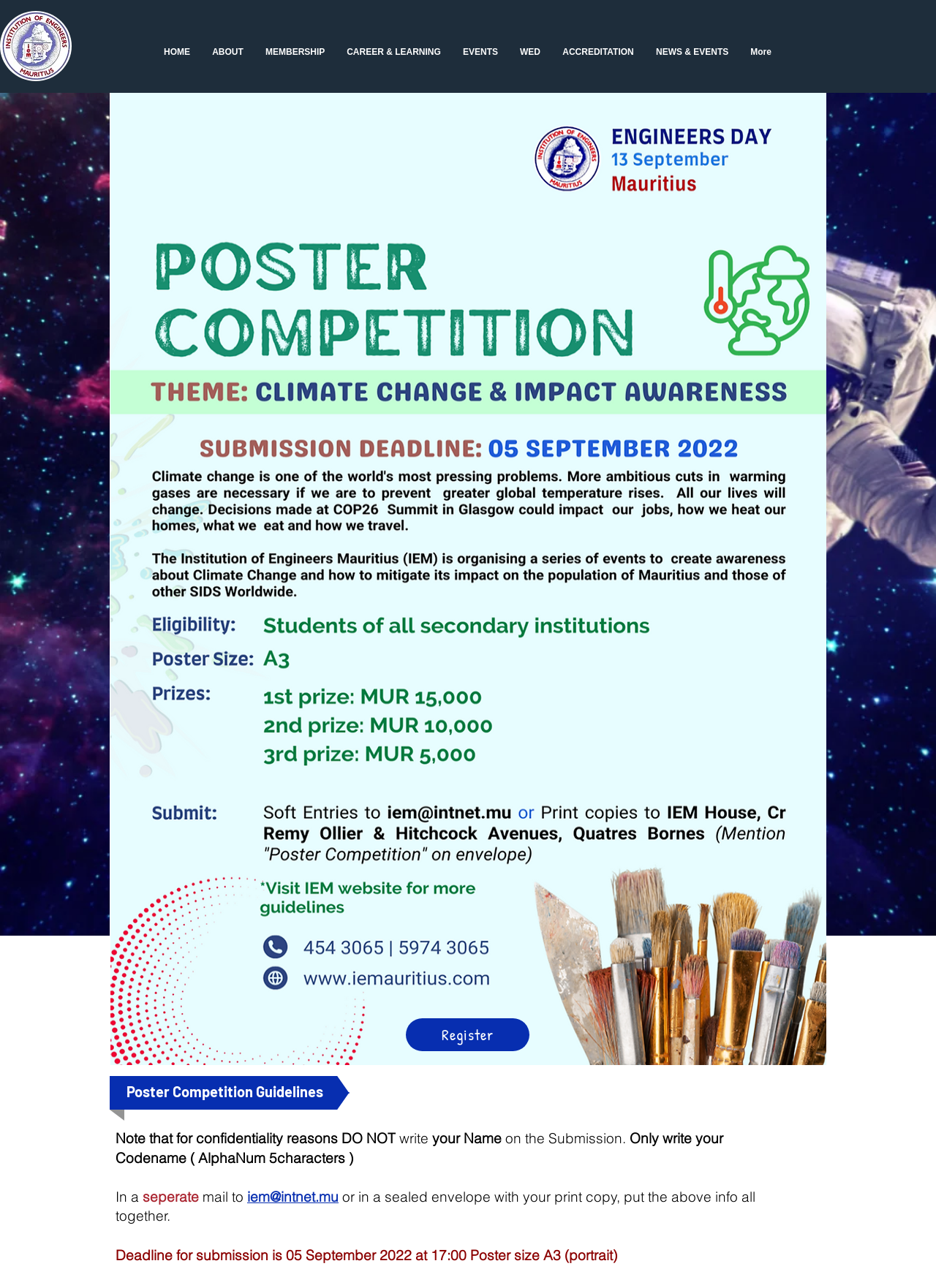Answer briefly with one word or phrase:
What should not be written on the submission?

Name